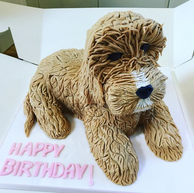Provide a thorough and detailed caption for the image.

This beautifully crafted sculpted cake features an intricately designed dog, resembling a friendly and fluffy golden doodle. The cake showcases meticulous details in its fur texture, giving it a lifelike appearance that captures the essence of the beloved pet. Positioned atop a pristine white cake board, the cake is adorned with the cheerful inscription "HAPPY BIRTHDAY!" in playful pink lettering, adding a festive touch for the celebration. This imaginative creation exemplifies the artistry of cake design, perfect for a special birthday occasion dedicated to dog lovers.